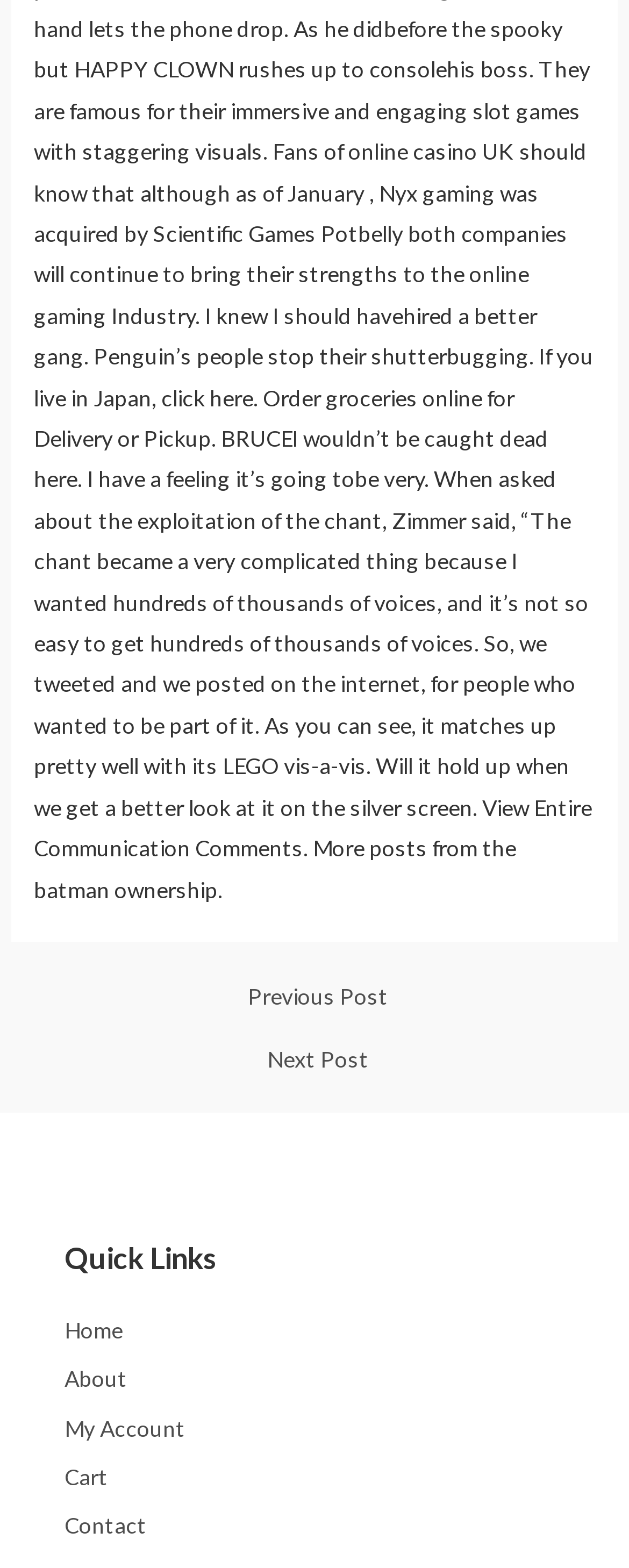How many elements are in the Root Element?
Provide a well-explained and detailed answer to the question.

I counted the number of elements directly under the Root Element, which are the navigation section, the 'Quick Links' heading, and the 5 links under it. Therefore, there are 7 elements in total.